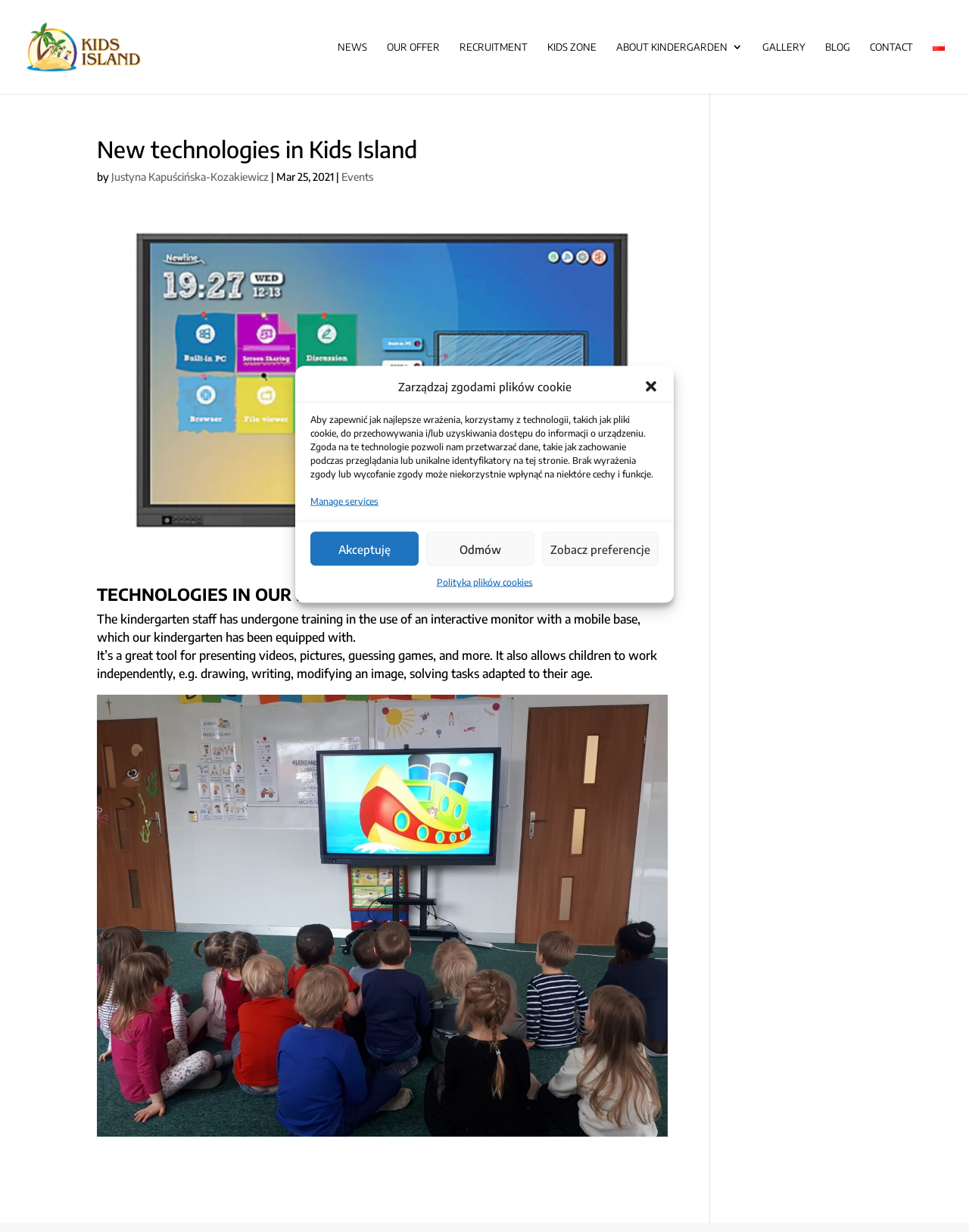What is the name of the kindergarten?
Please answer the question with as much detail and depth as you can.

I found the answer by looking at the top-left corner of the webpage, where the logo and name of the kindergarten are displayed. The name 'Kids Island Wrocław' is written in text and also has an accompanying image.